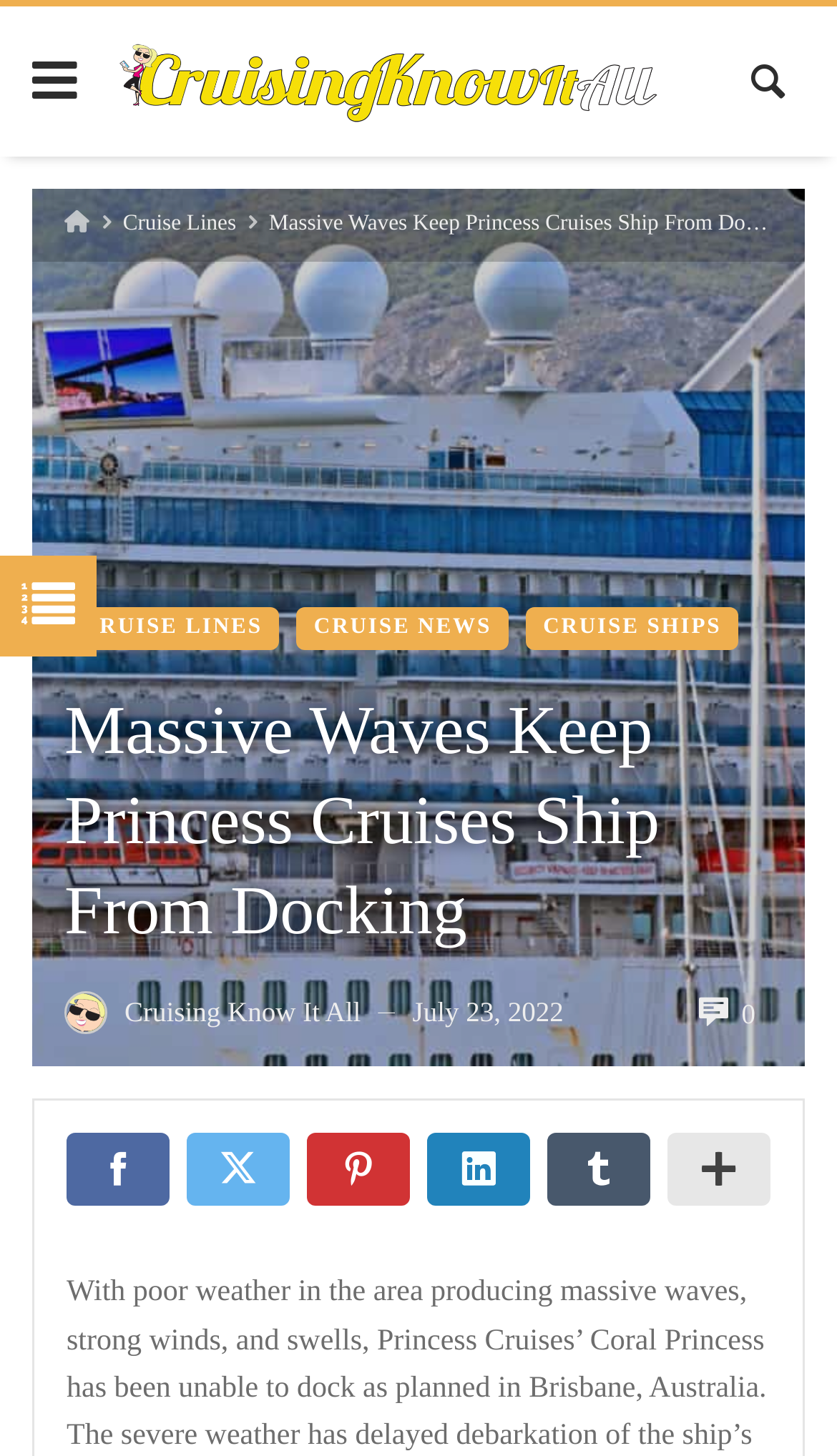What is the category of the article?
Please give a detailed and elaborate answer to the question.

The category of the article can be found in the links at the top of the page. One of the links is 'CRUISE NEWS', which suggests that the article belongs to this category.